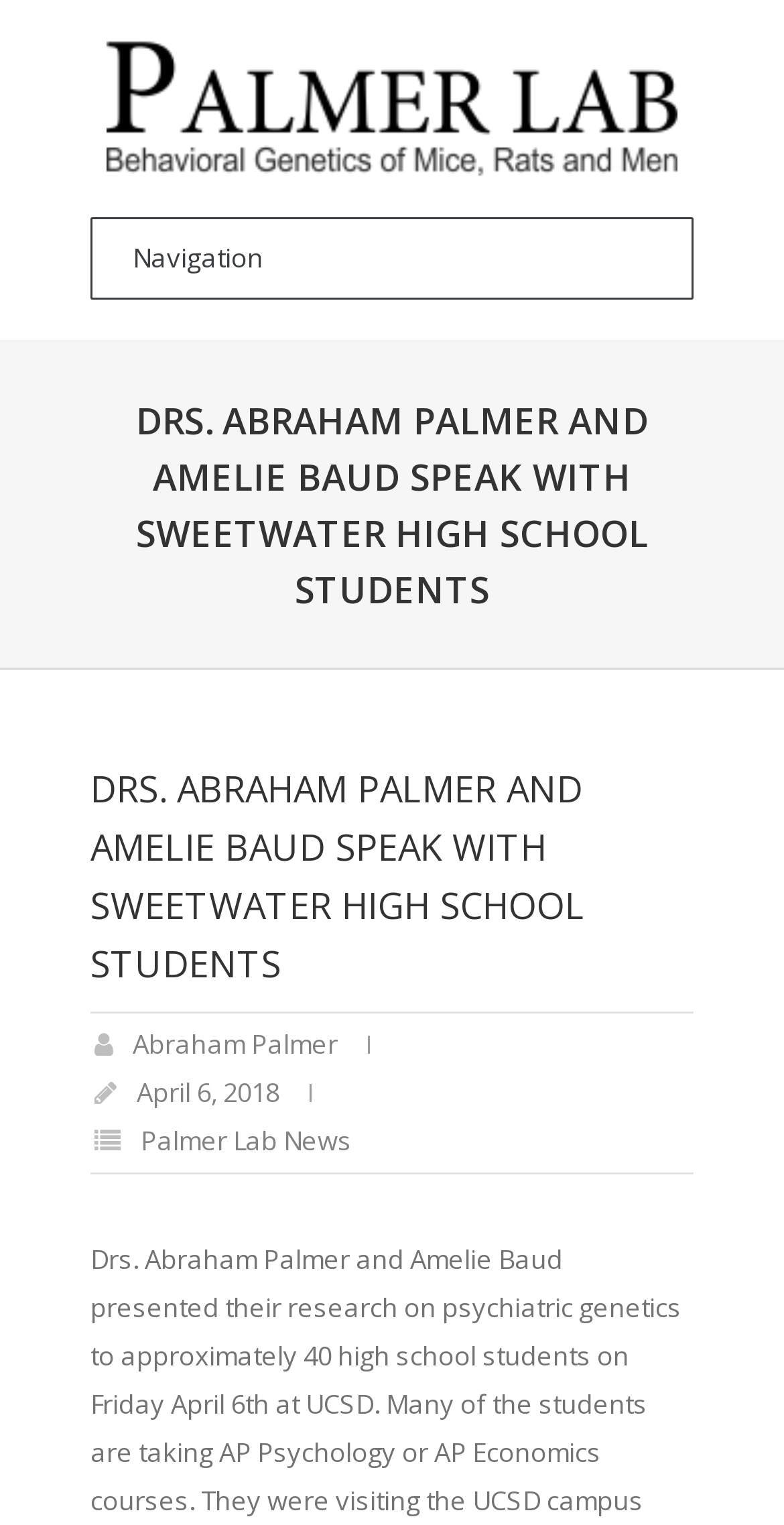Answer the question with a single word or phrase: 
Who spoke with Sweetwater High School students?

Abraham Palmer and Amelie Baud